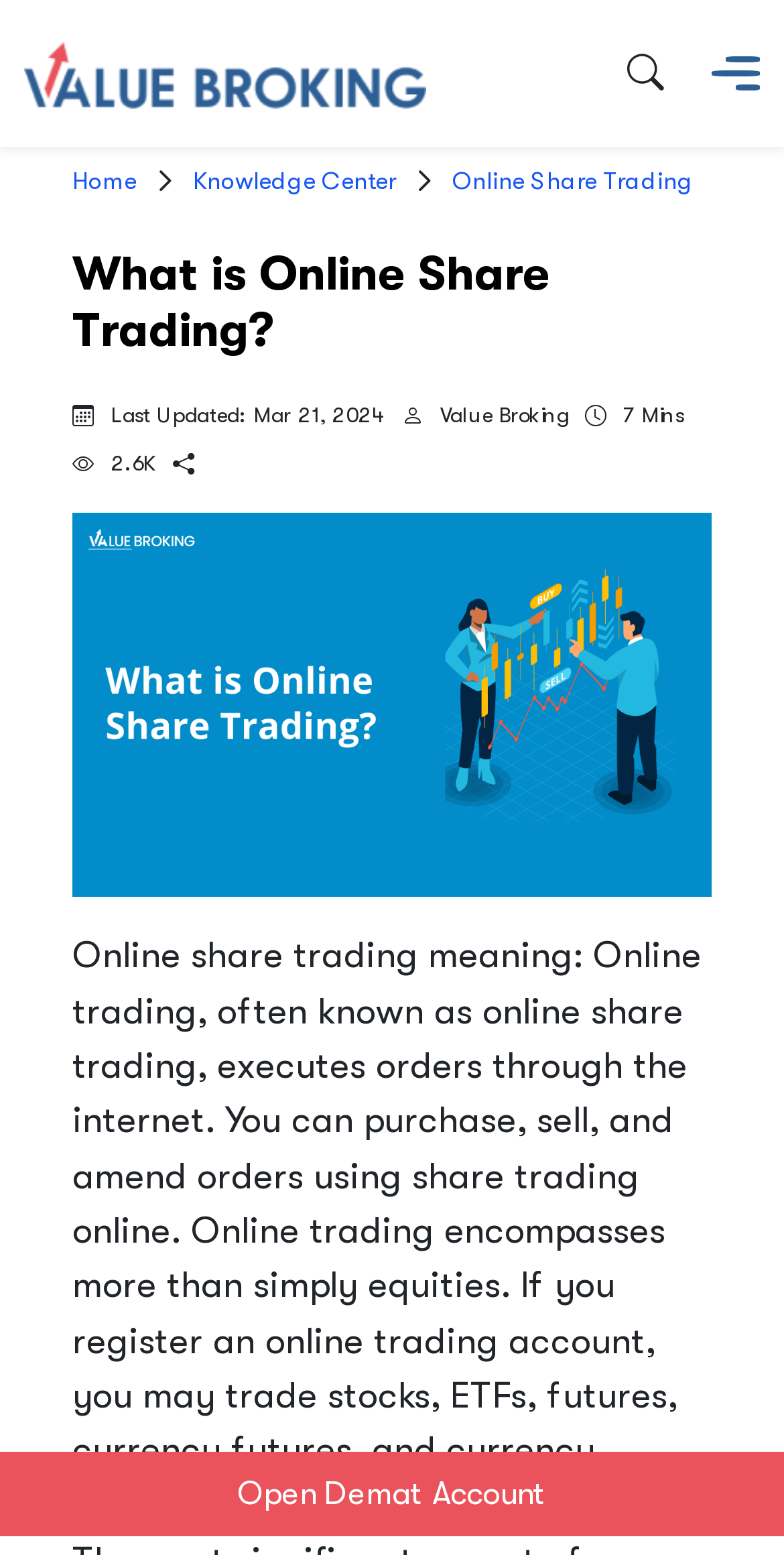What is the name of the platform?
Using the image, respond with a single word or phrase.

Value Broking